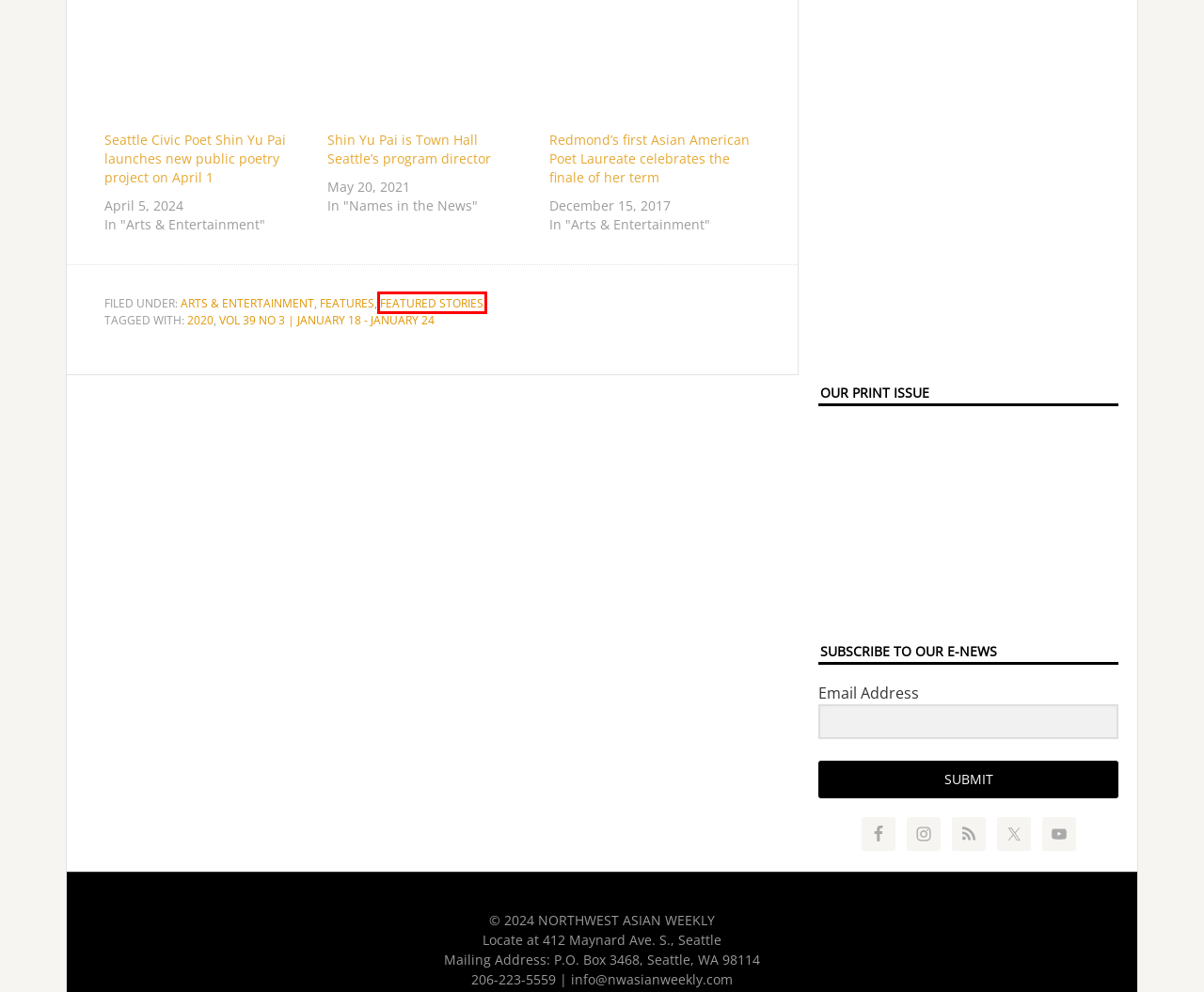Look at the screenshot of a webpage where a red rectangle bounding box is present. Choose the webpage description that best describes the new webpage after clicking the element inside the red bounding box. Here are the candidates:
A. Arts & Entertainment
B. 2020
C. Redmond’s first Asian American Poet Laureate celebrates the finale of her term
D. Features
E. Seattle Civic Poet Shin Yu Pai launches new public poetry project on April 1
F. Featured stories
G. VOL 39 NO 3 | JANUARY 18 – JANUARY 24
H. Shin Yu Pai is Town Hall Seattle’s program director

F